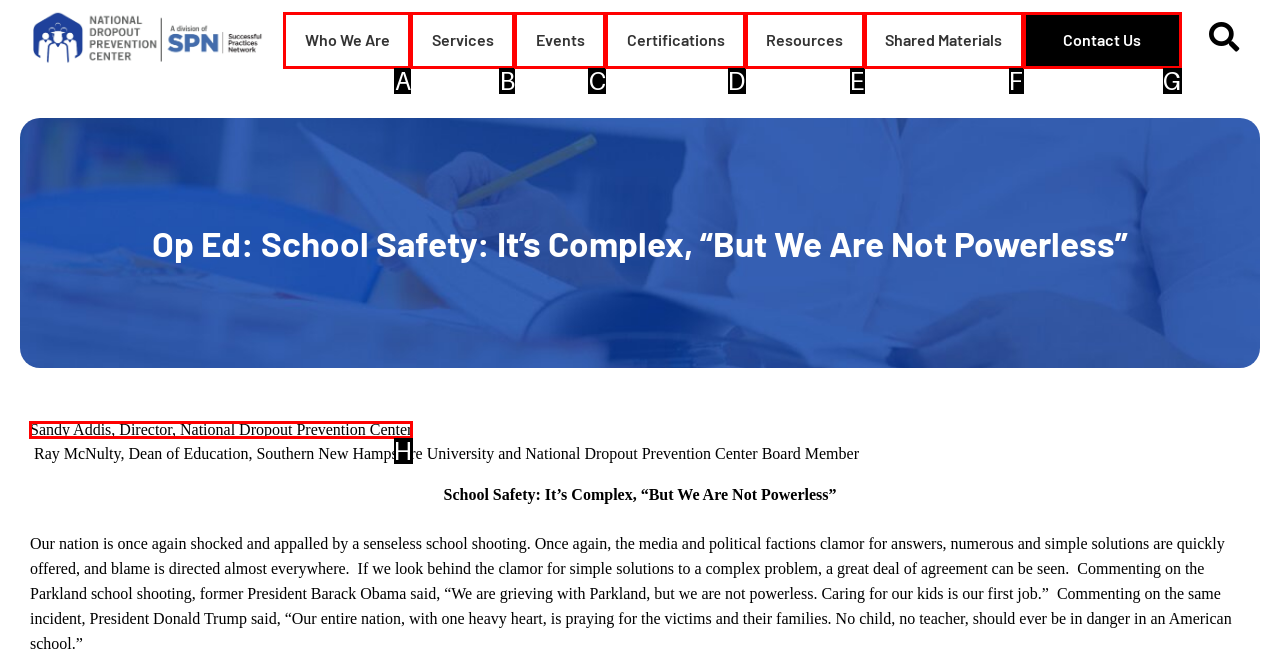Tell me the letter of the correct UI element to click for this instruction: Read the article by Sandy Addis. Answer with the letter only.

H